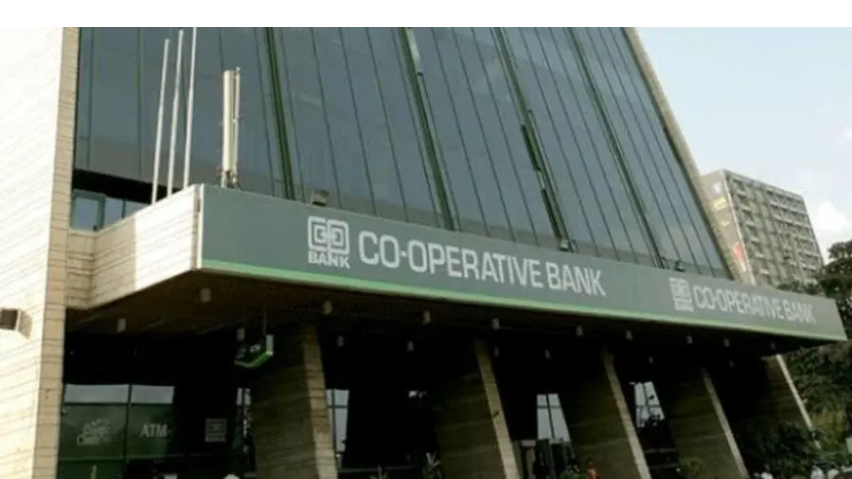Use a single word or phrase to answer the following:
What materials are used in the building's structure?

Glass and stone